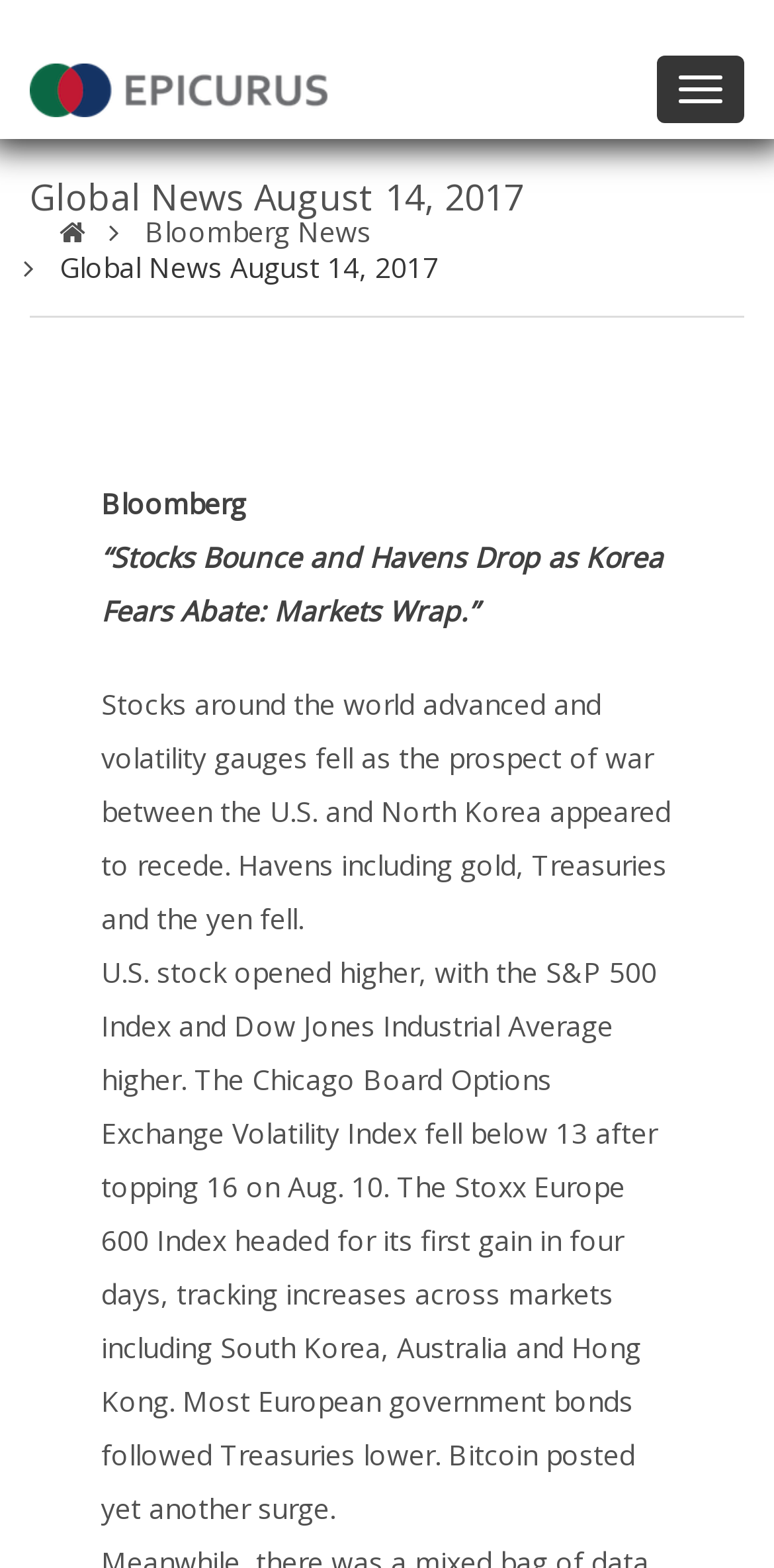Offer a thorough description of the webpage.

The webpage is about Global News on August 14, 2017, with a focus on Epicurus. At the top left, there is a link to Epicurus, accompanied by an image with the same name. Below this, there is a heading that displays the title "Global News August 14, 2017". 

To the right of the heading, there are three links. The first link has an icon represented by "\uf015". The second link is to Bloomberg News, and the third link has the same title as the heading, "Global News August 14, 2017". This third link contains a brief news article. The article starts with the title "“Stocks Bounce and Havens Drop as Korea Fears Abate: Markets Wrap.”" followed by a brief summary of the news. The summary is divided into three paragraphs, describing the stock market's performance, the decrease in volatility gauges, and the impact on government bonds and Bitcoin.

At the top right, there is a button to toggle navigation, which is currently not expanded.